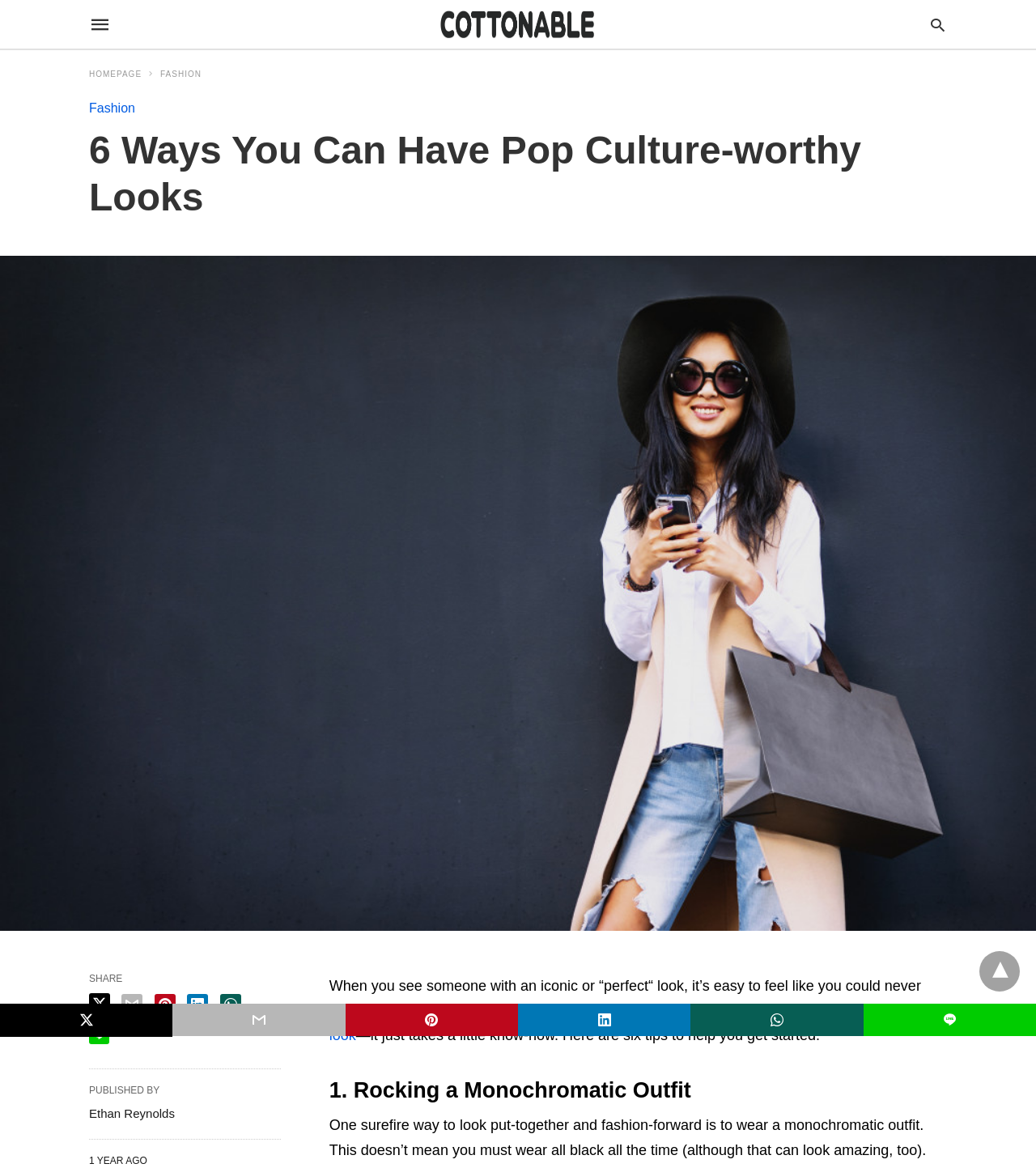Please determine the bounding box coordinates of the element's region to click in order to carry out the following instruction: "Read the article about 6 ways to have pop culture-worthy looks". The coordinates should be four float numbers between 0 and 1, i.e., [left, top, right, bottom].

[0.086, 0.098, 0.914, 0.189]